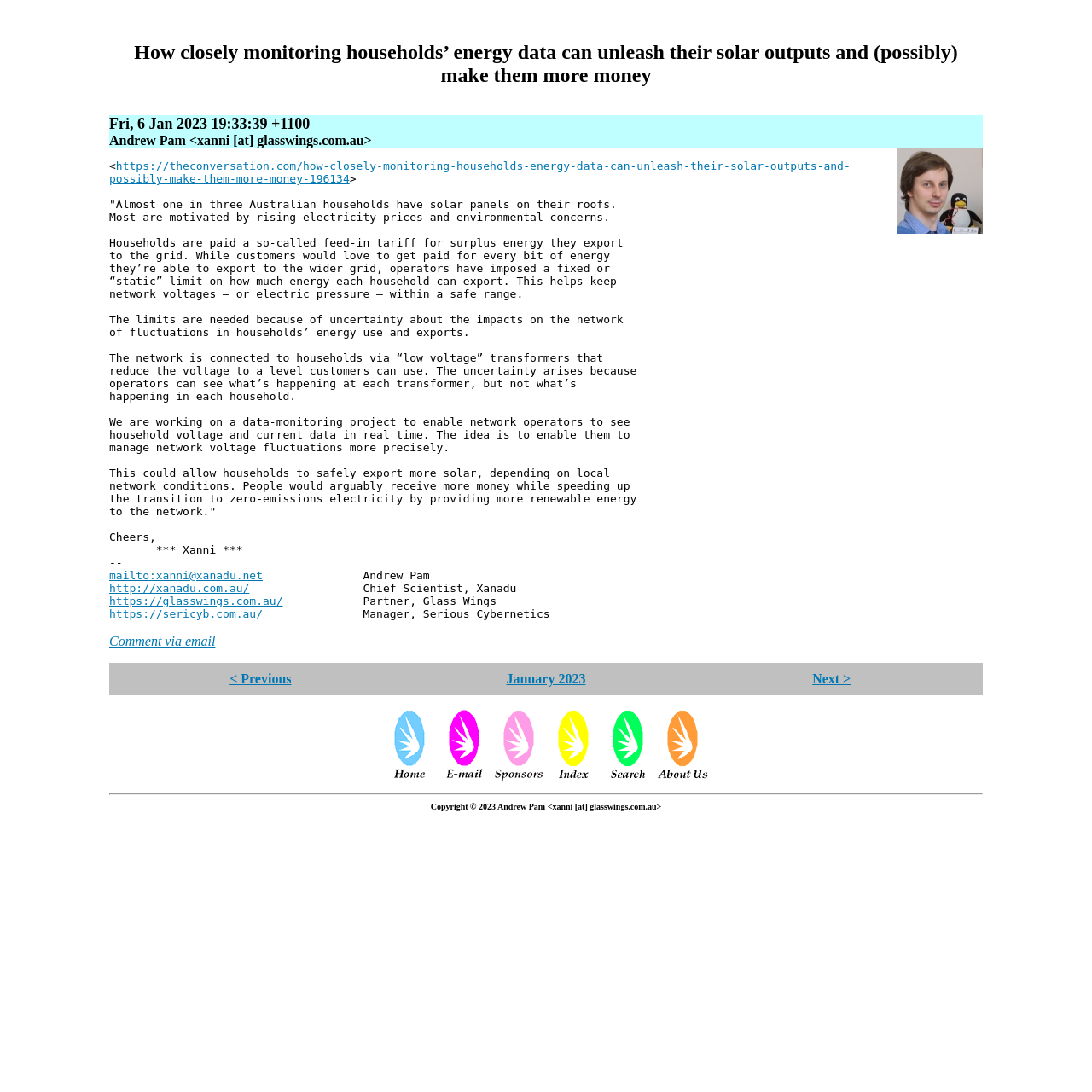What is the benefit of households exporting more solar energy?
Give a detailed and exhaustive answer to the question.

The benefit of households exporting more solar energy is speeding up the transition to zero-emissions electricity, which can be inferred from the text 'People would arguably receive more money while speeding up the transition to zero-emissions electricity by providing more renewable energy'.